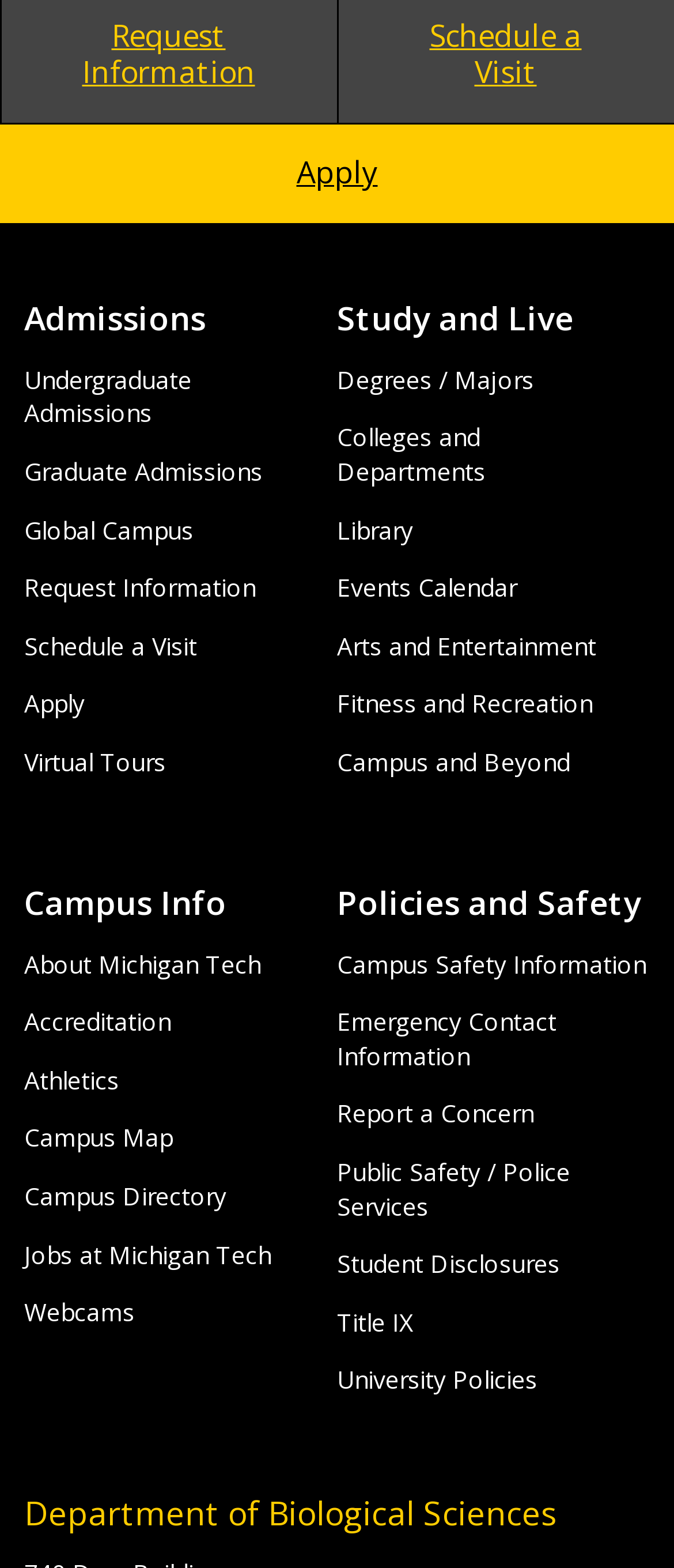What is the first link on the webpage?
Refer to the screenshot and deliver a thorough answer to the question presented.

The first link on the webpage is 'Apply to Michigan Tech' which is located at the top of the page with a bounding box coordinate of [0.0, 0.078, 1.0, 0.142].